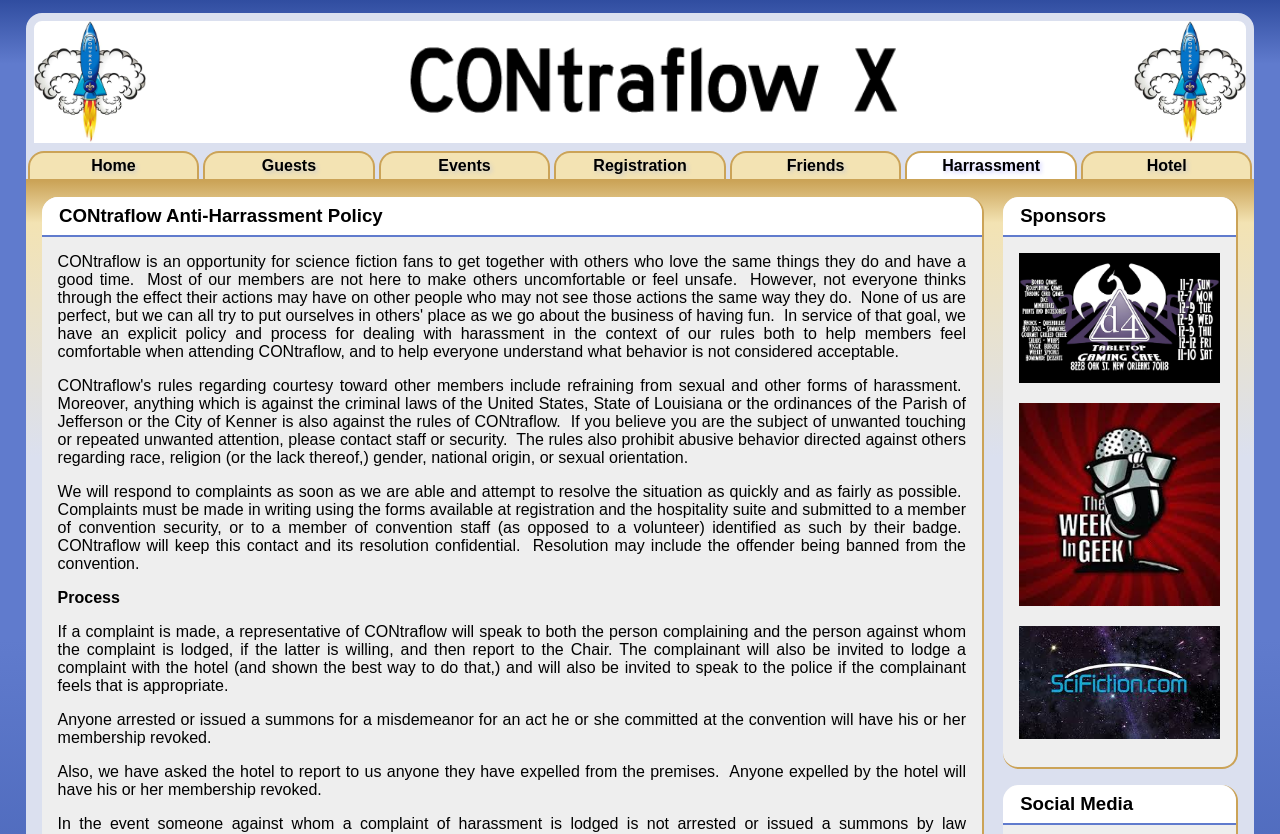Provide a short answer to the following question with just one word or phrase: What is the purpose of the 'Registration' link?

To register for the convention